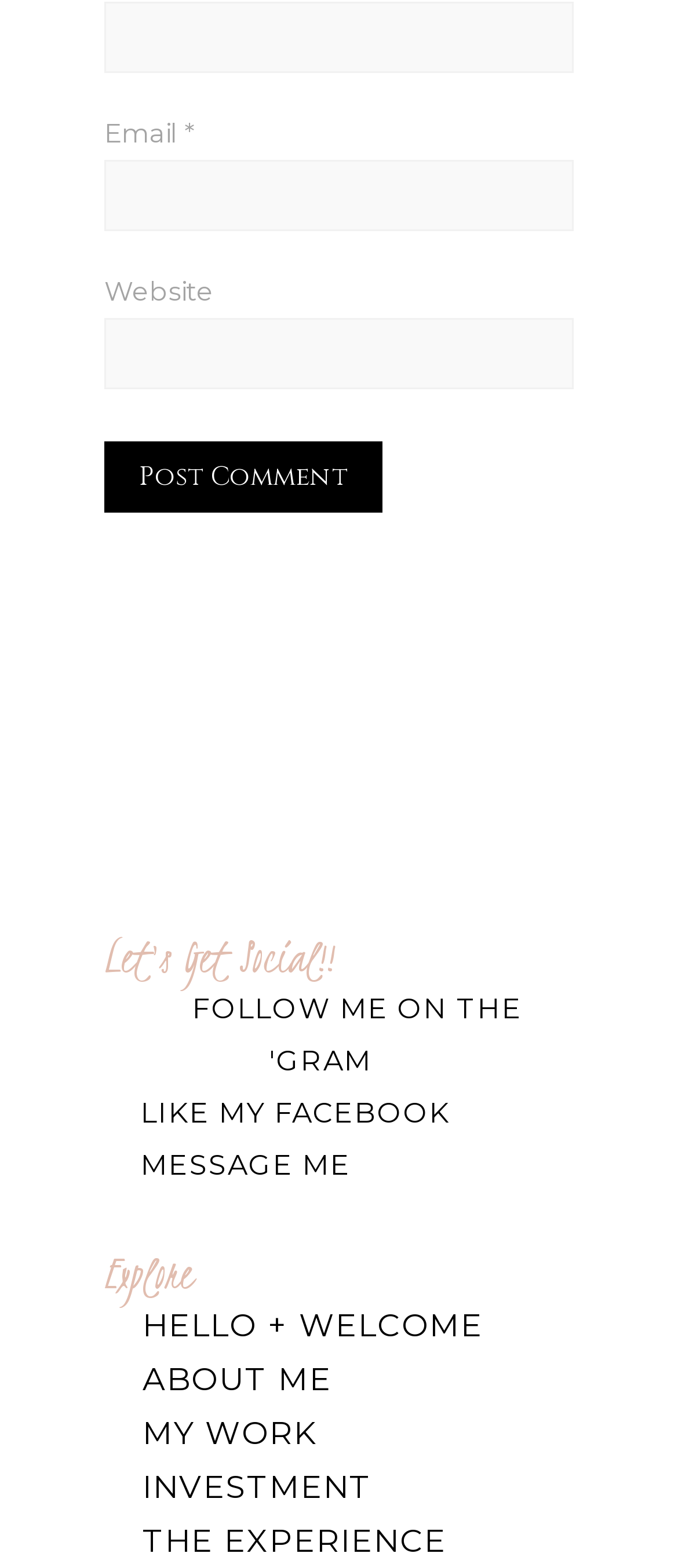Please identify the bounding box coordinates of the clickable area that will allow you to execute the instruction: "Choose None".

None